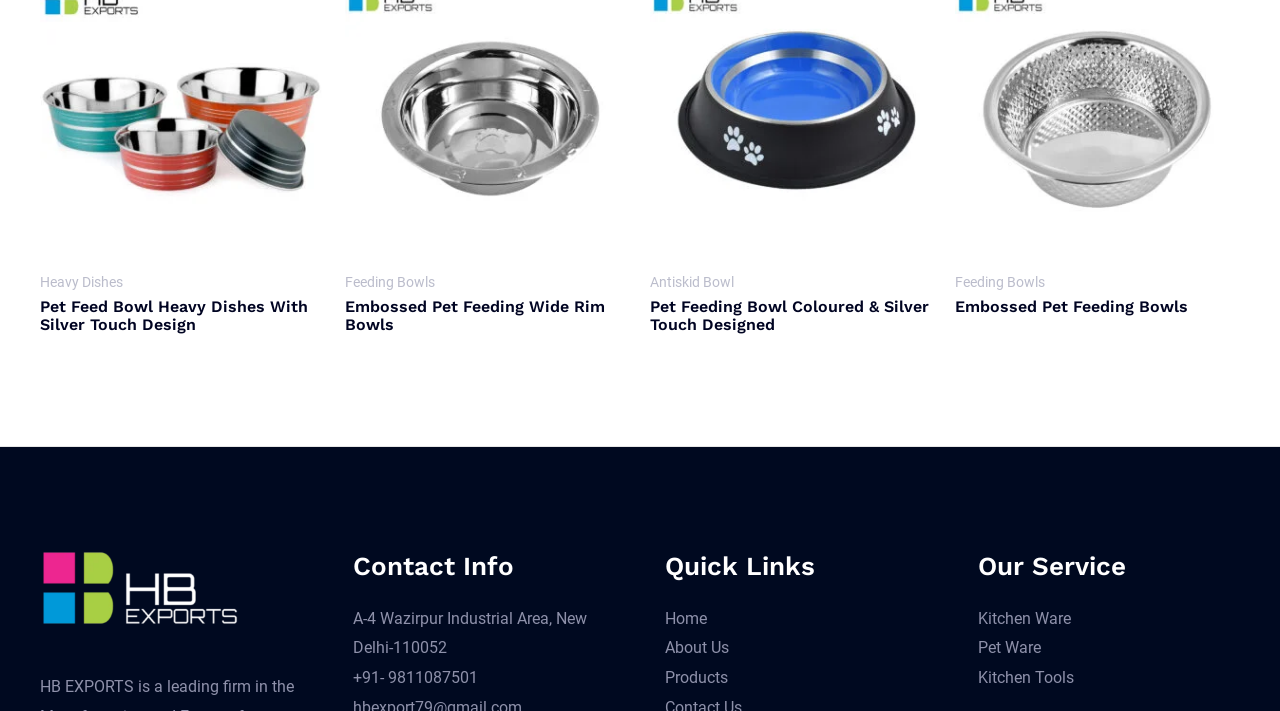Provide your answer in a single word or phrase: 
How many categories are there under 'Our Service'?

3